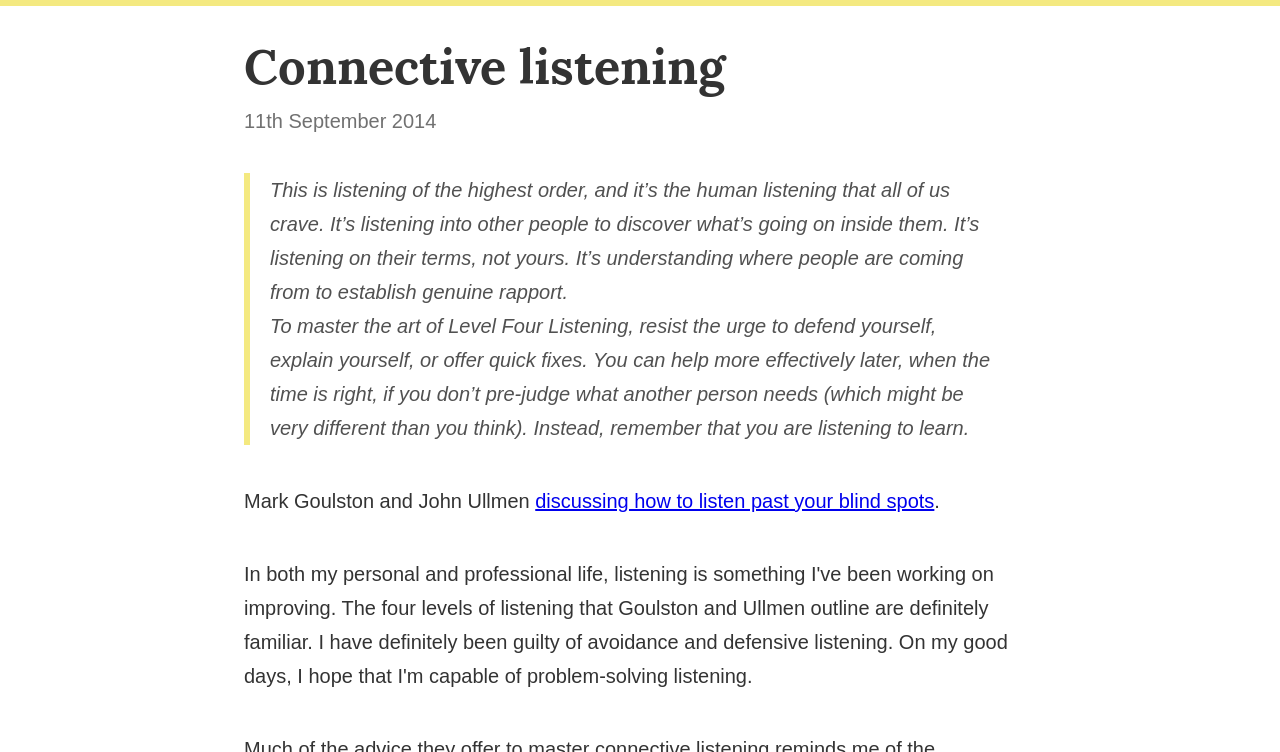Please answer the following question using a single word or phrase: 
What should you resist when practicing Level Four Listening?

Defending yourself